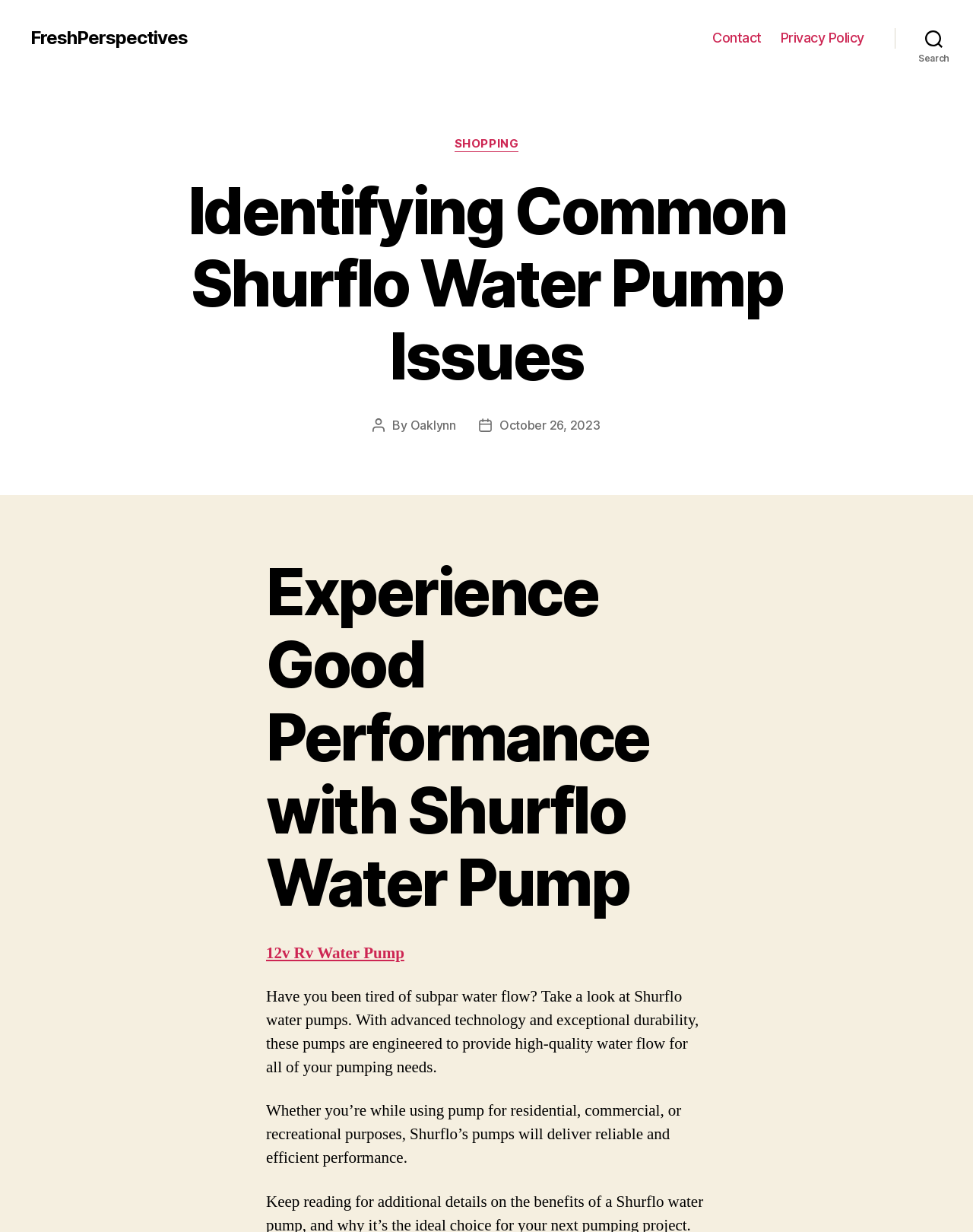What is the purpose of Shurflo water pumps?
Make sure to answer the question with a detailed and comprehensive explanation.

According to the article, Shurflo water pumps are engineered to provide high-quality water flow for various pumping needs, including residential, commercial, and recreational purposes.